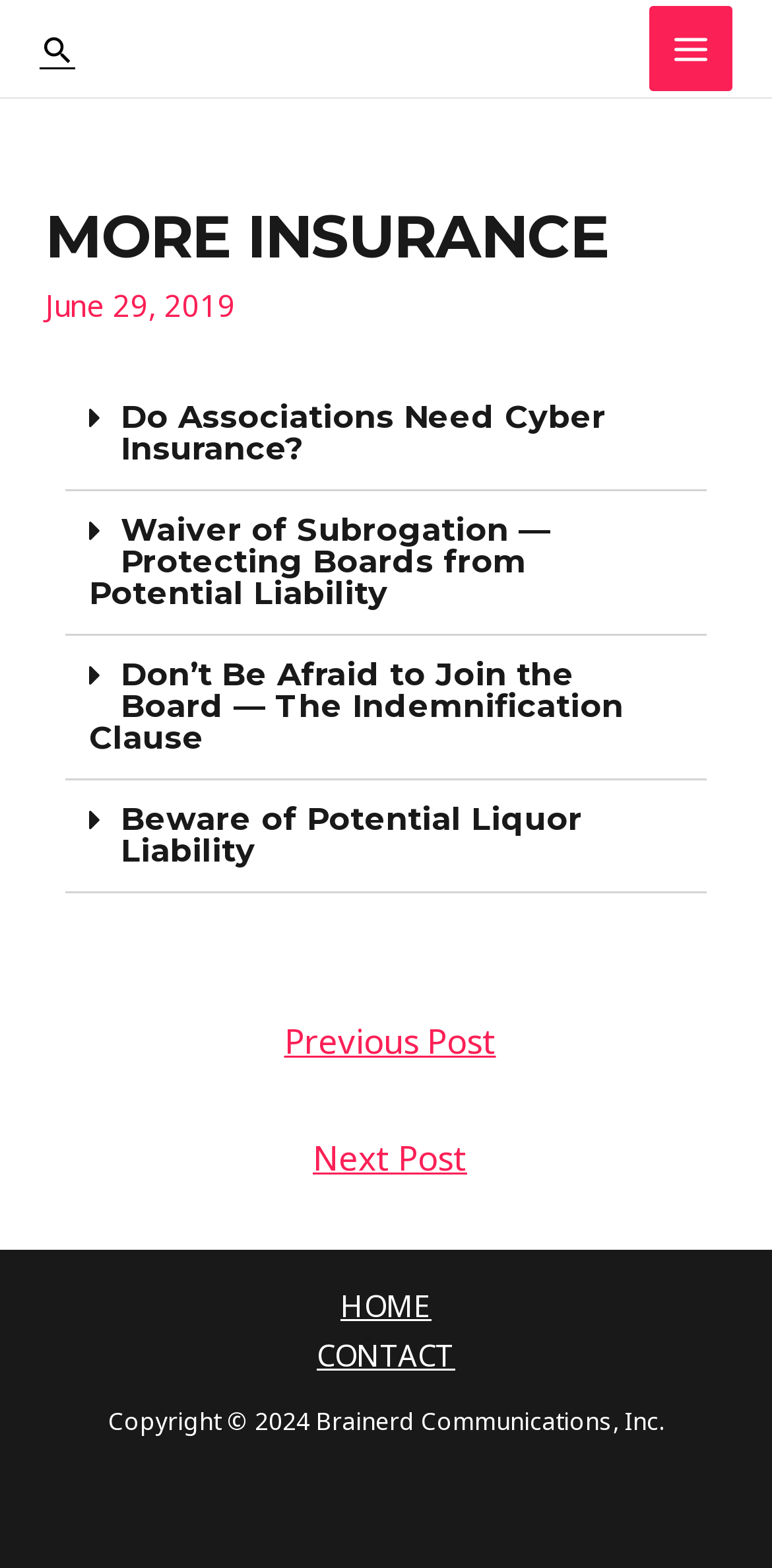How many tabs are available?
Answer the question with a single word or phrase derived from the image.

4